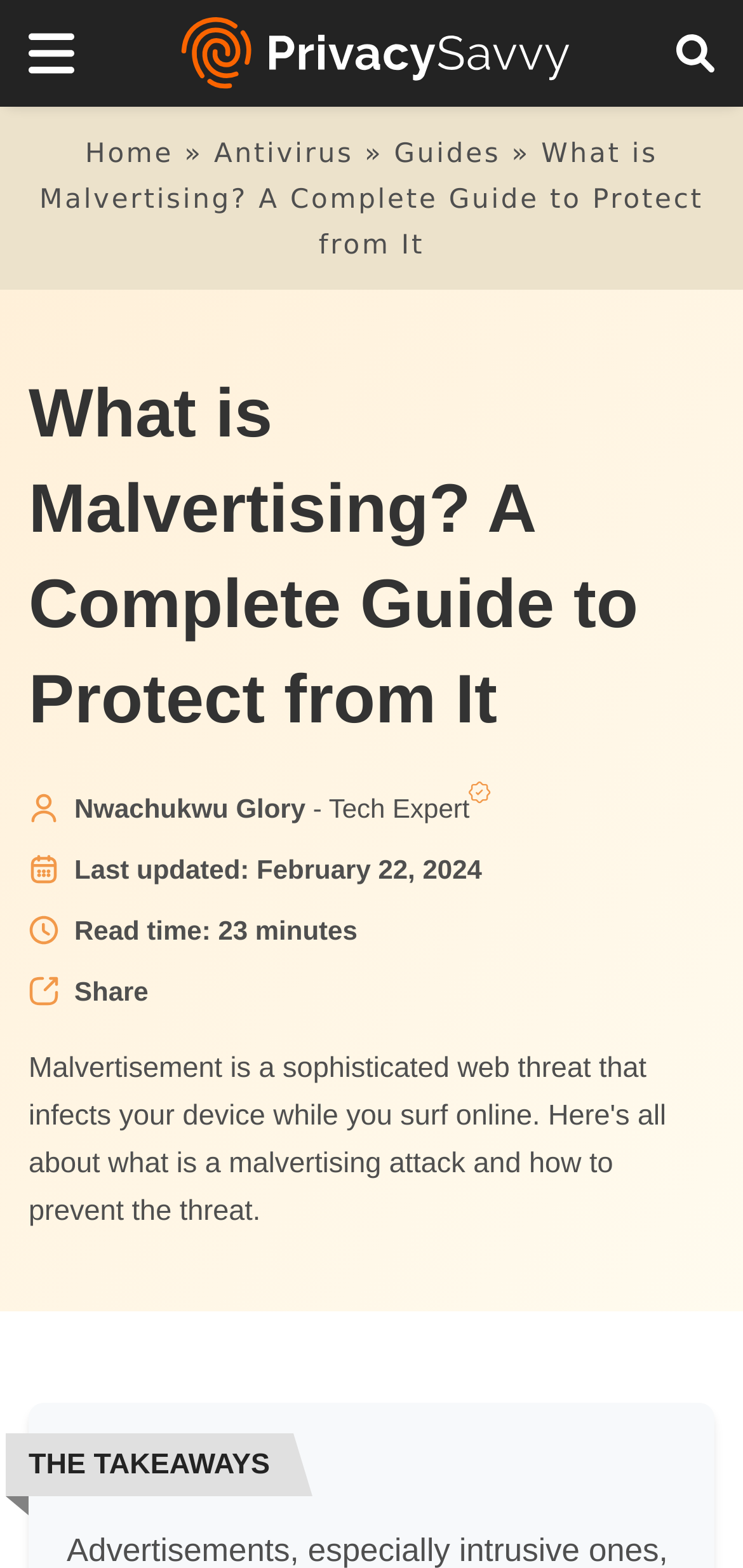Carefully examine the image and provide an in-depth answer to the question: What is the main category of the webpage's content?

The webpage's content is categorized under 'Guides', as indicated by the link 'Guides' in the navigation menu at the top of the webpage. The webpage provides a comprehensive guide to malvertising, including its definition, types, and prevention methods.